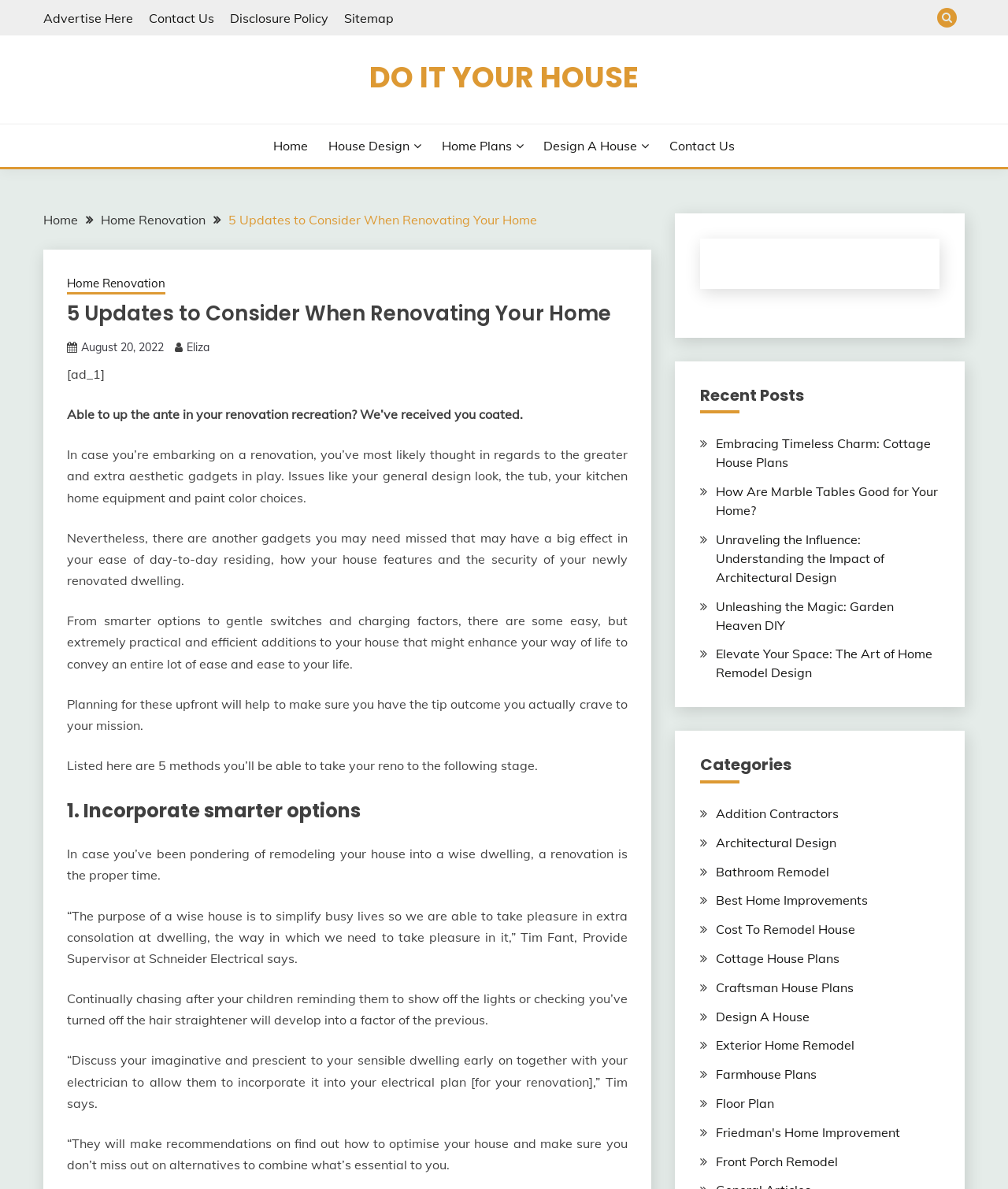Please identify the bounding box coordinates of the area that needs to be clicked to follow this instruction: "Check 'Recent Posts'".

[0.694, 0.325, 0.932, 0.348]